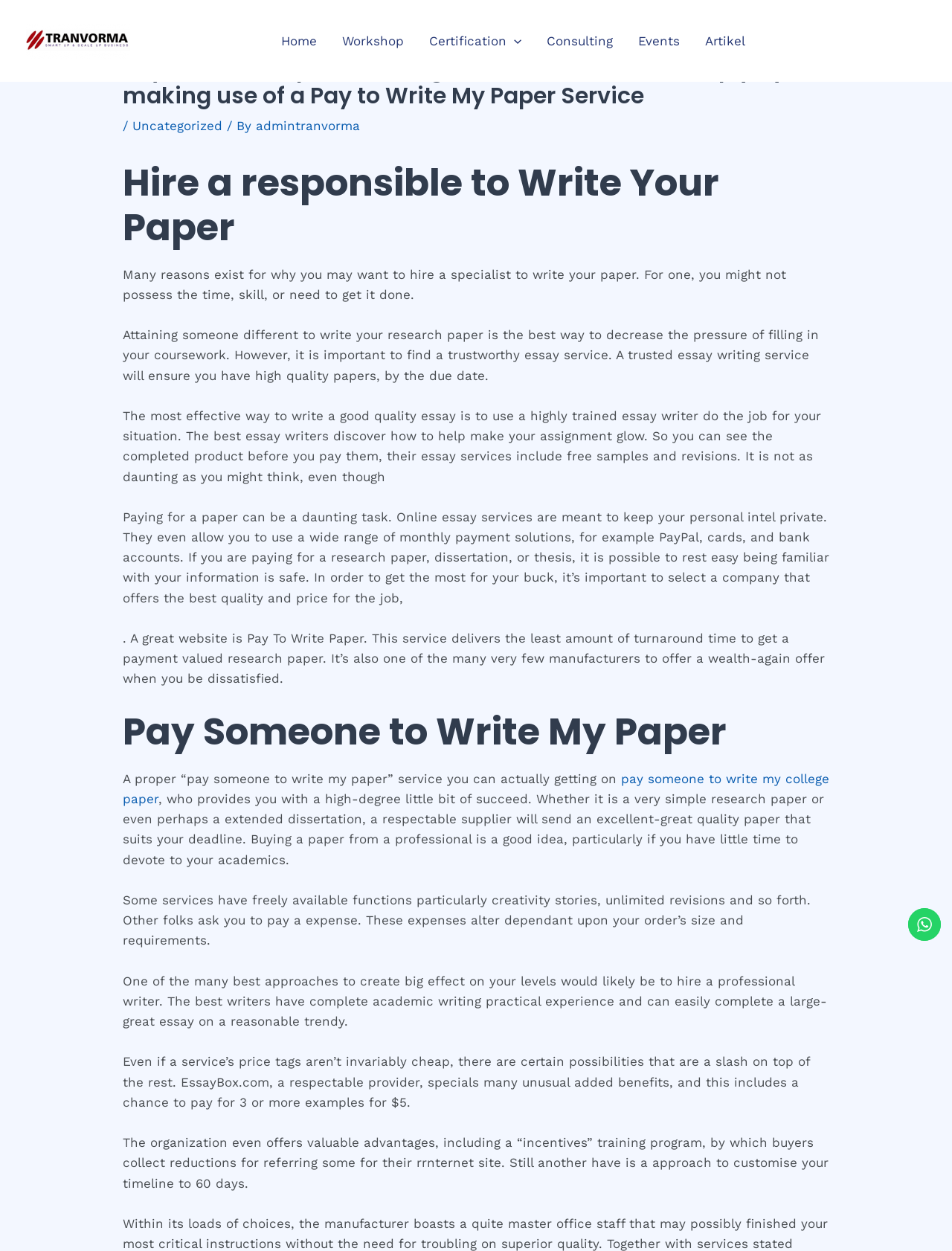What is the benefit of using a trustworthy essay writing service?
Could you give a comprehensive explanation in response to this question?

The webpage states that a trustworthy essay writing service will ensure high-quality papers are delivered on time, as mentioned in the paragraph 'A trusted essay writing service will ensure you have high quality papers, by the due date.'.